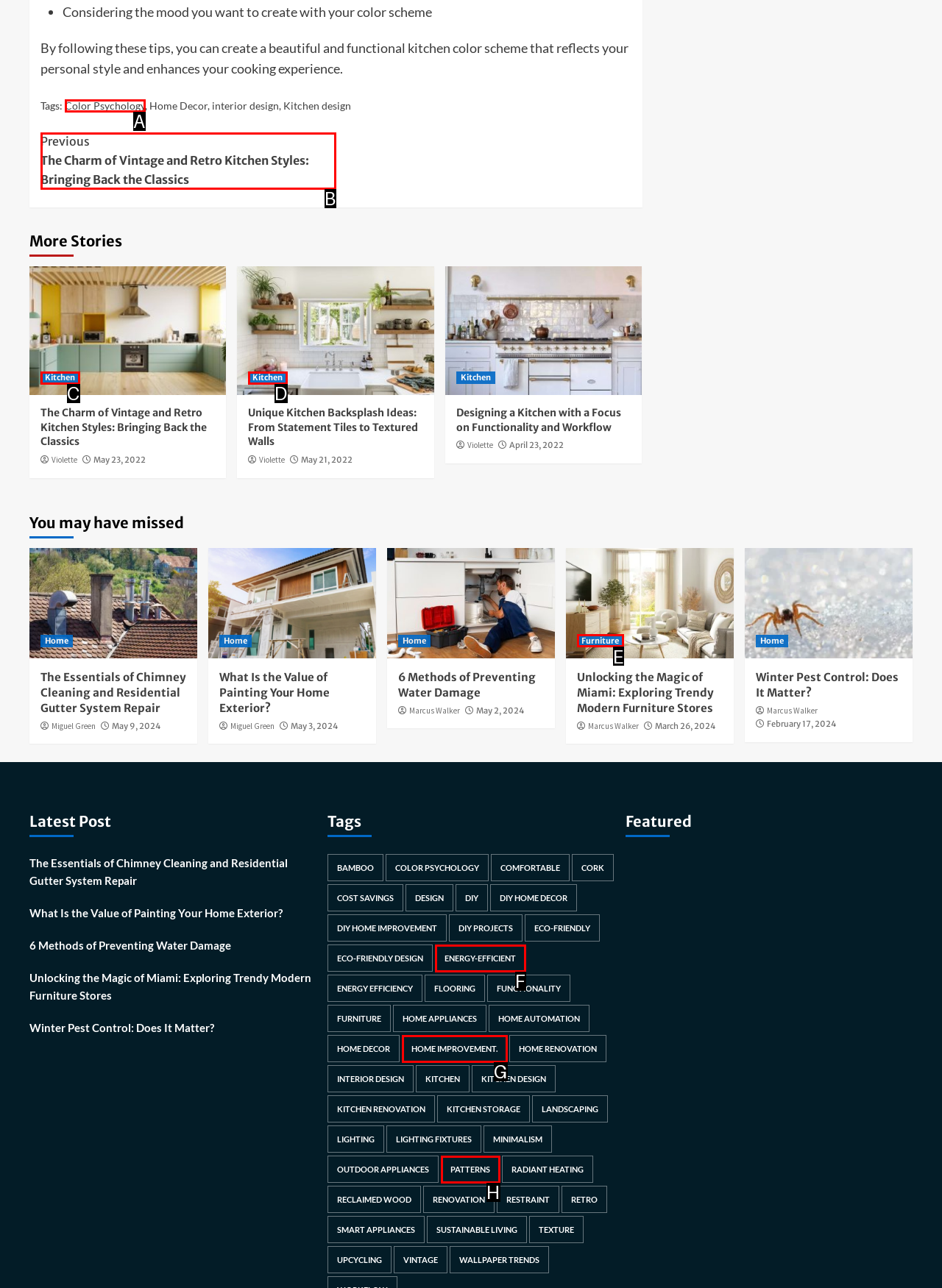Identify the UI element that best fits the description: Energy-efficient
Respond with the letter representing the correct option.

F